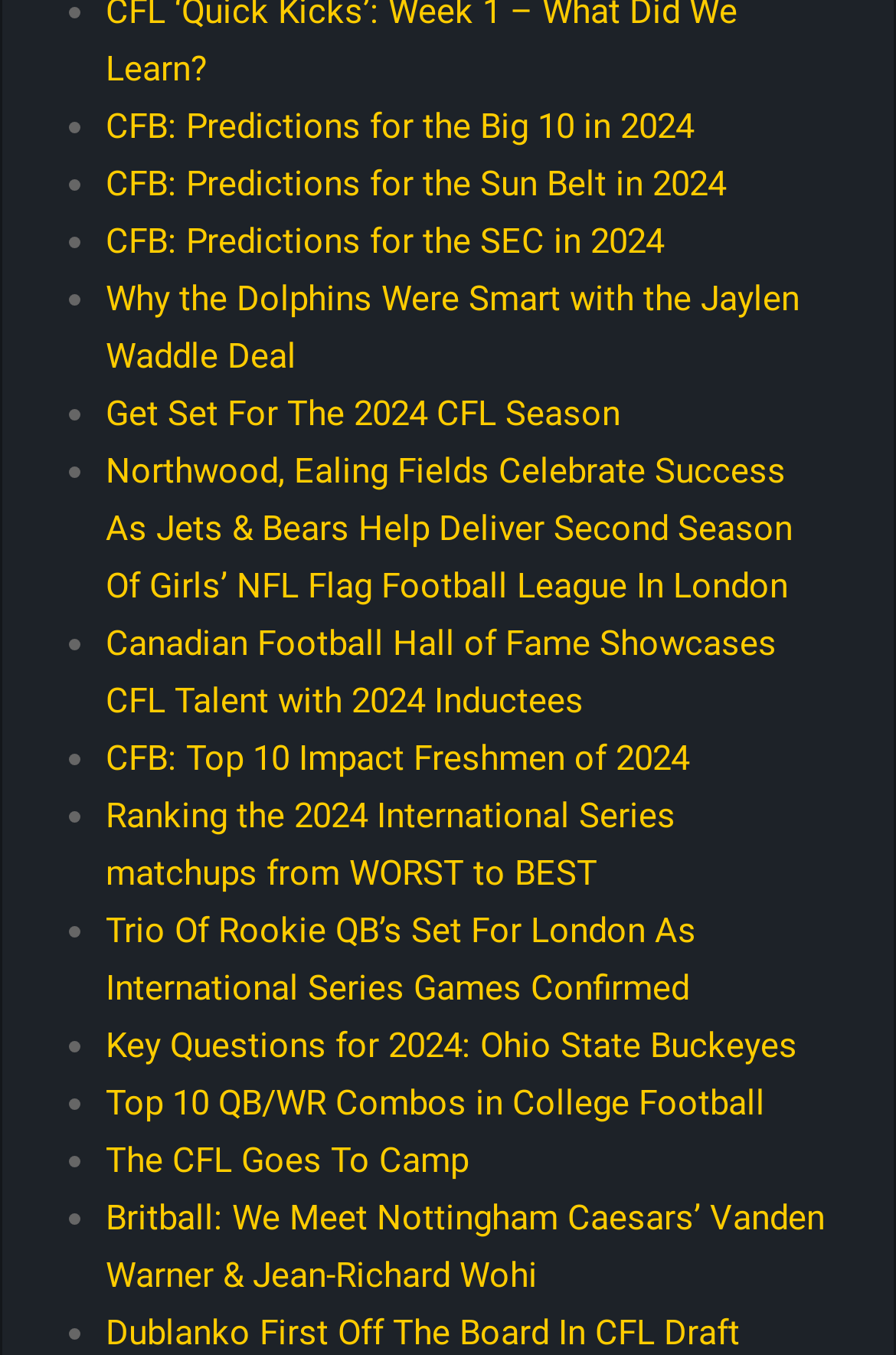Respond to the question with just a single word or phrase: 
What is the topic of the first link?

CFB Predictions